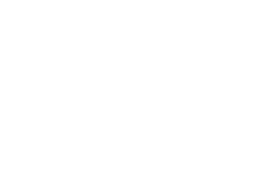Please reply to the following question with a single word or a short phrase:
What is the purpose of the logo on the website?

To reinforce branding